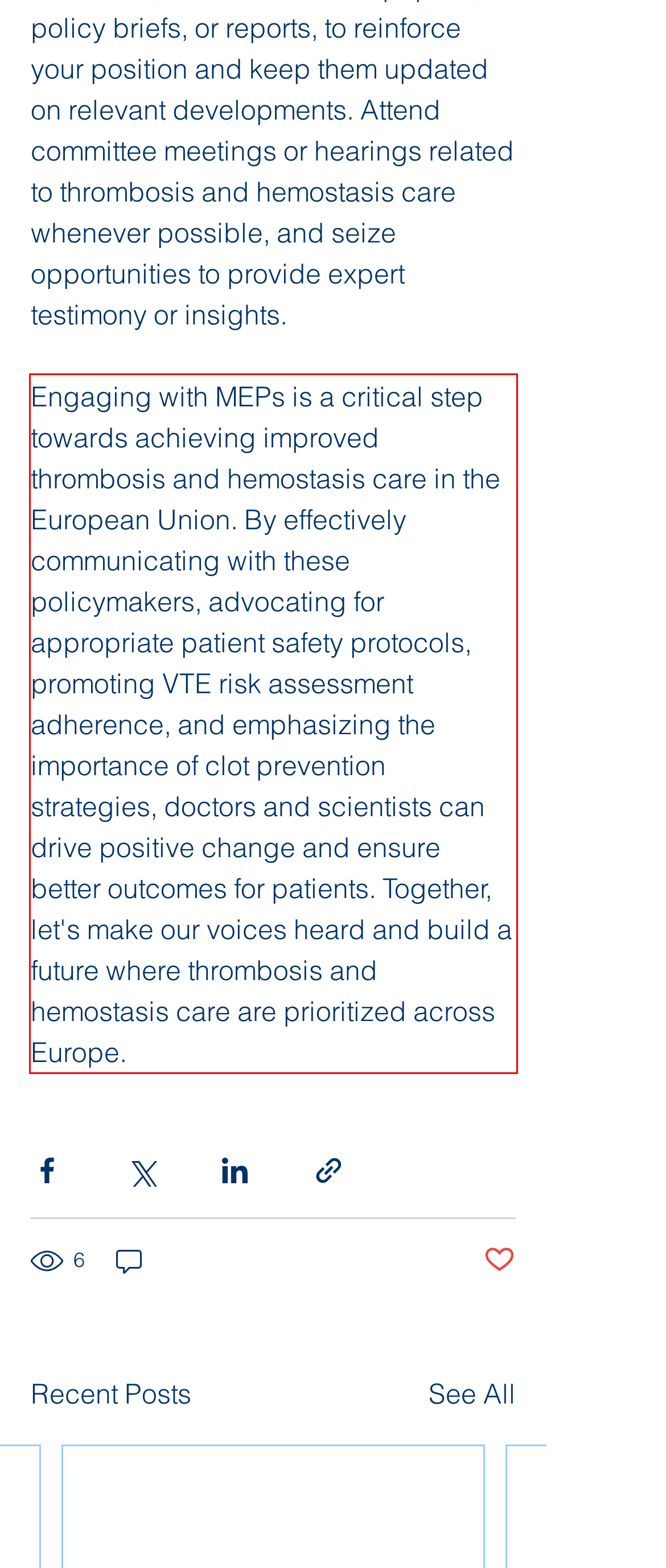Using the provided webpage screenshot, identify and read the text within the red rectangle bounding box.

Engaging with MEPs is a critical step towards achieving improved thrombosis and hemostasis care in the European Union. By effectively communicating with these policymakers, advocating for appropriate patient safety protocols, promoting VTE risk assessment adherence, and emphasizing the importance of clot prevention strategies, doctors and scientists can drive positive change and ensure better outcomes for patients. Together, let's make our voices heard and build a future where thrombosis and hemostasis care are prioritized across Europe.